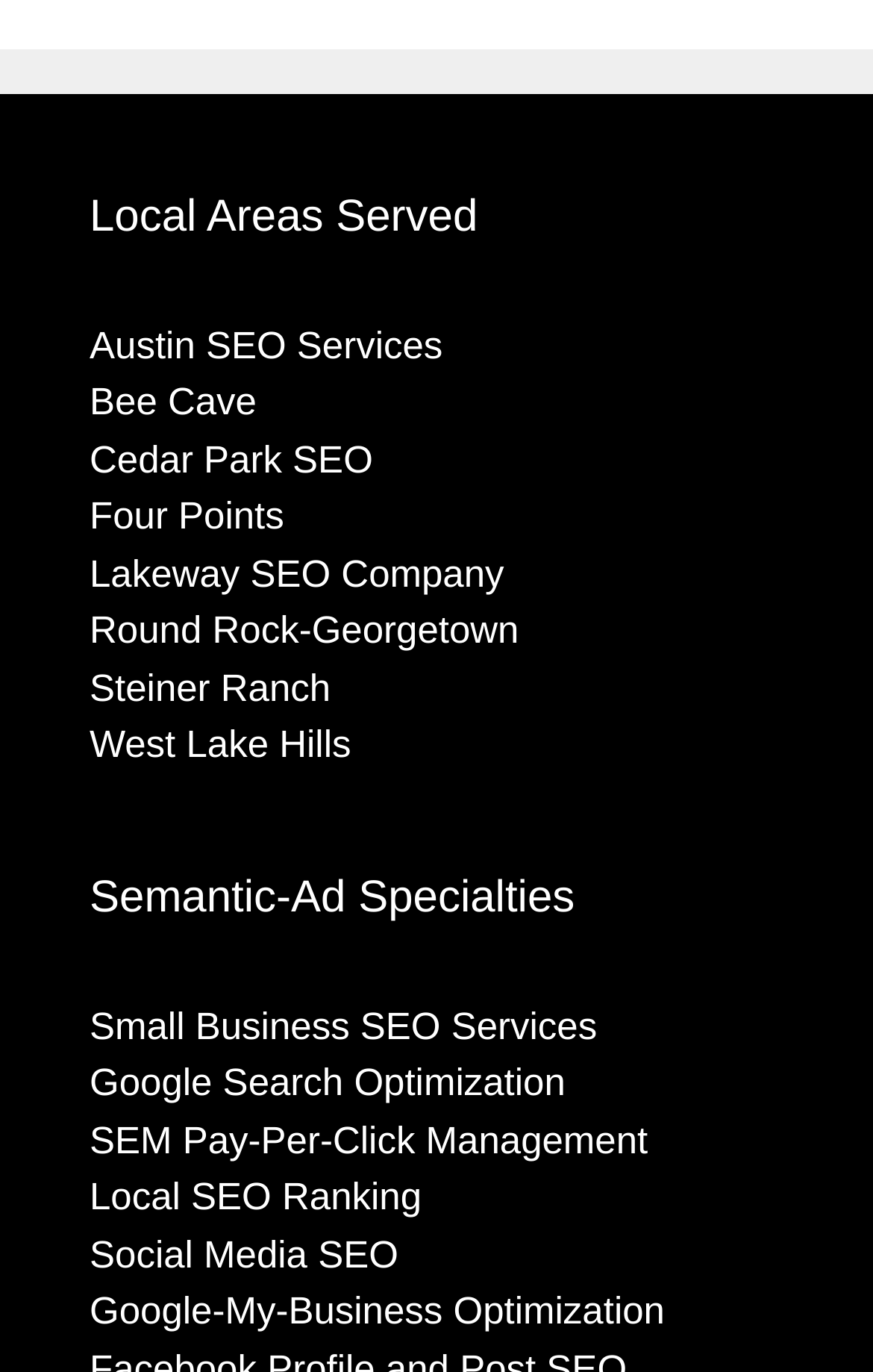Please study the image and answer the question comprehensively:
What is the last specialty listed?

I looked at the list of links under the 'Semantic-Ad Specialties' heading and found that the last one is 'Social Media SEO'.